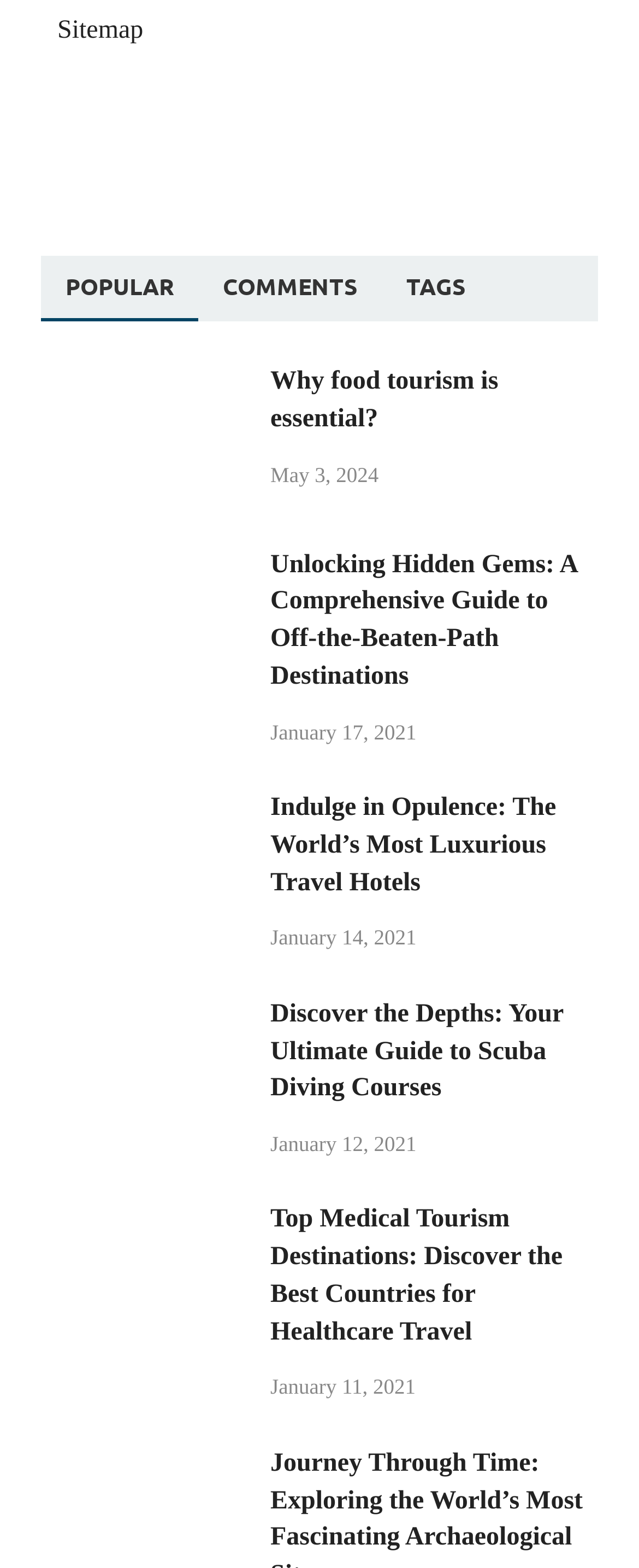Highlight the bounding box coordinates of the element you need to click to perform the following instruction: "Explore the article 'Indulge in Opulence: The World's Most Luxurious Travel Hotels'."

[0.423, 0.503, 0.936, 0.574]